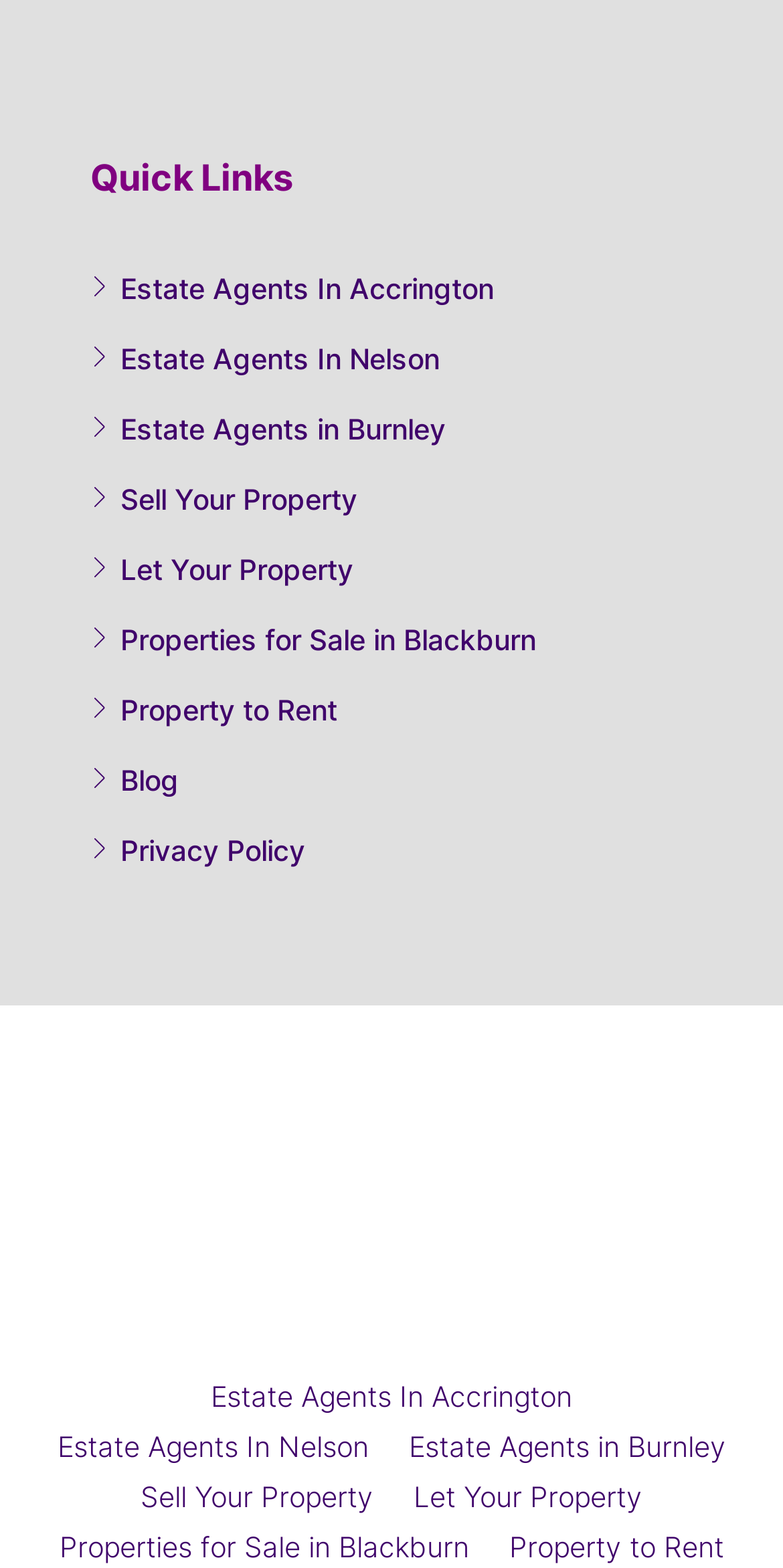How many links are under 'Quick Links'?
Using the image, answer in one word or phrase.

9